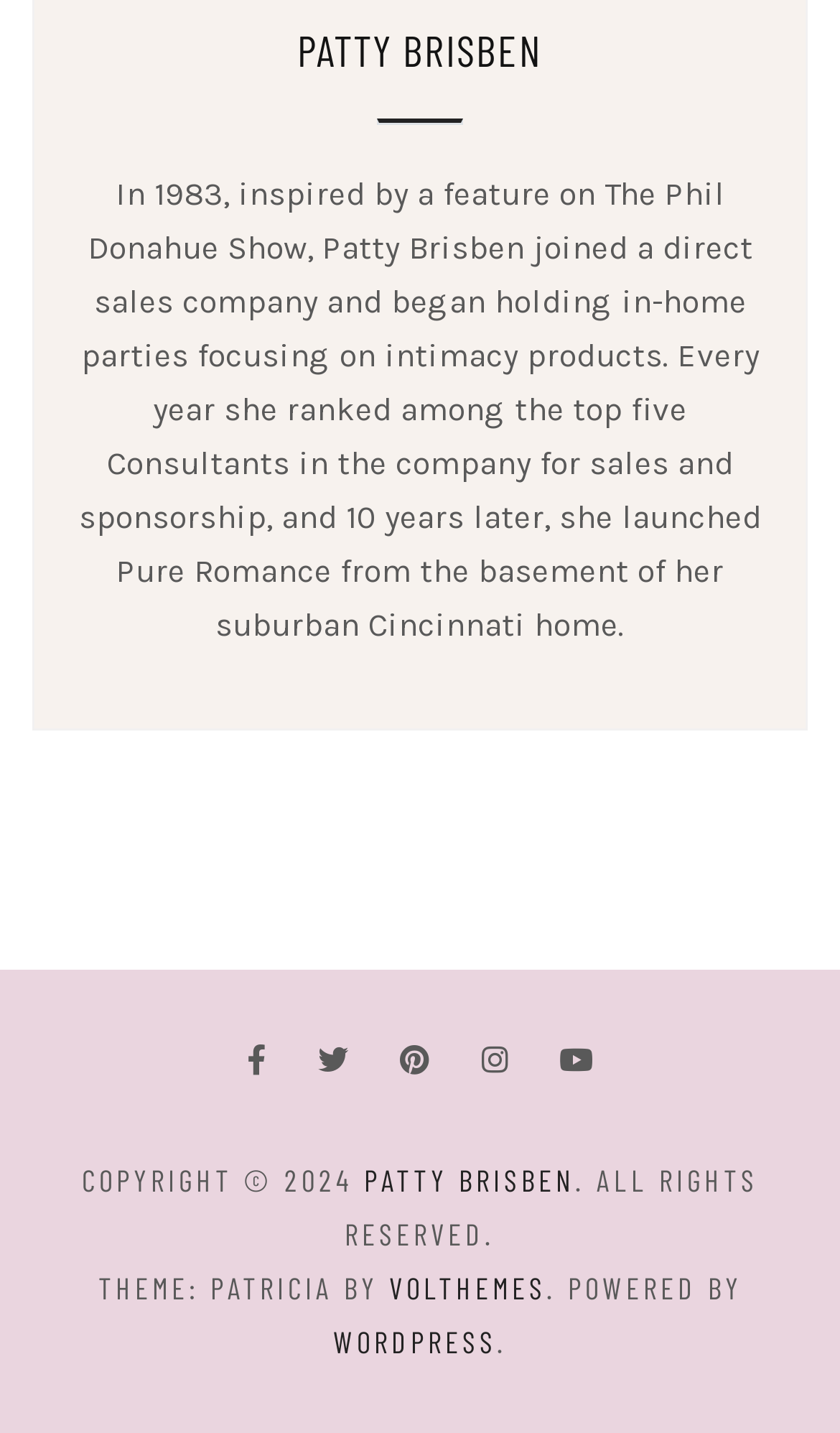Please identify the bounding box coordinates of the element's region that should be clicked to execute the following instruction: "View article about SEO Techniques". The bounding box coordinates must be four float numbers between 0 and 1, i.e., [left, top, right, bottom].

None